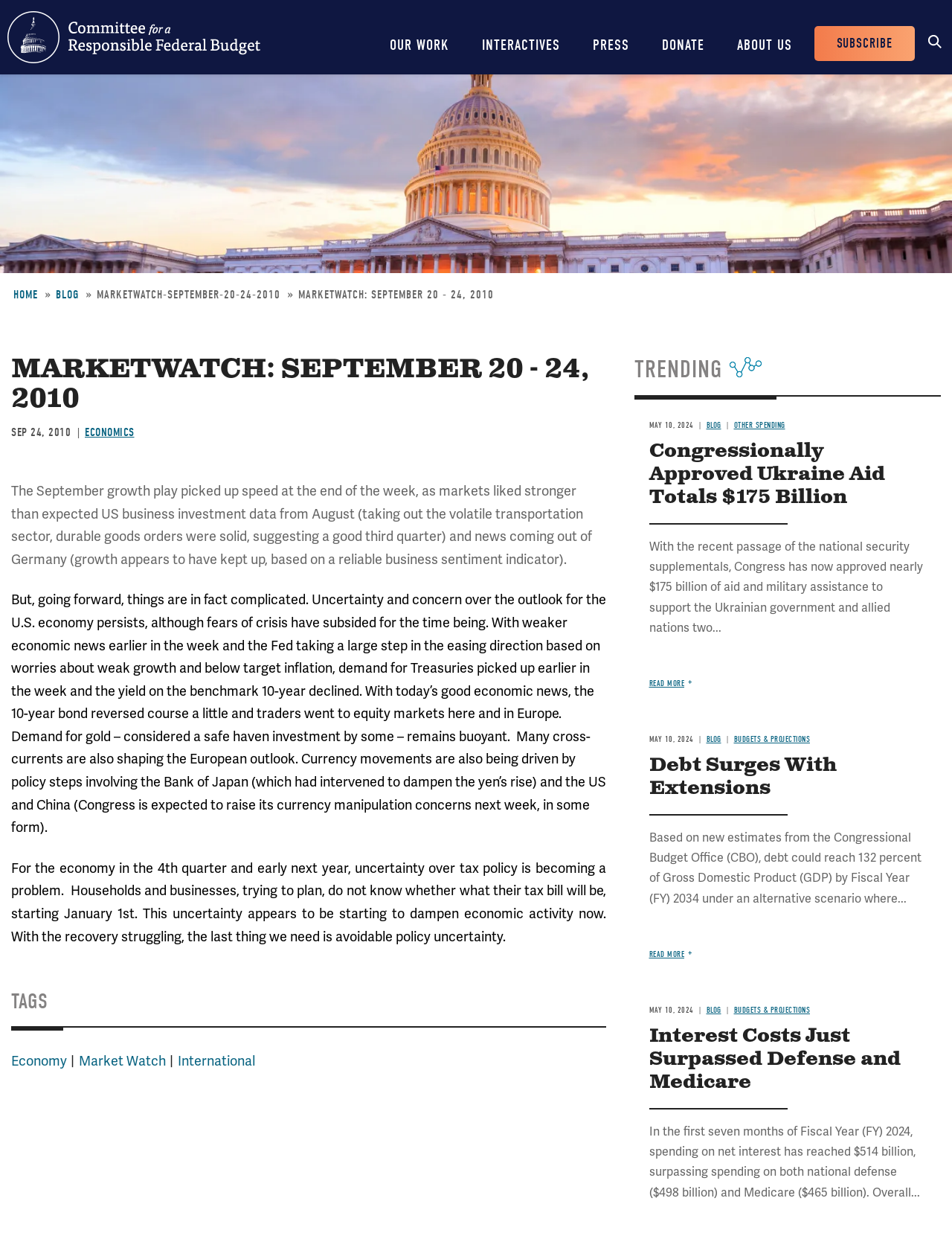Please respond to the question using a single word or phrase:
What is the topic of the article?

Economy